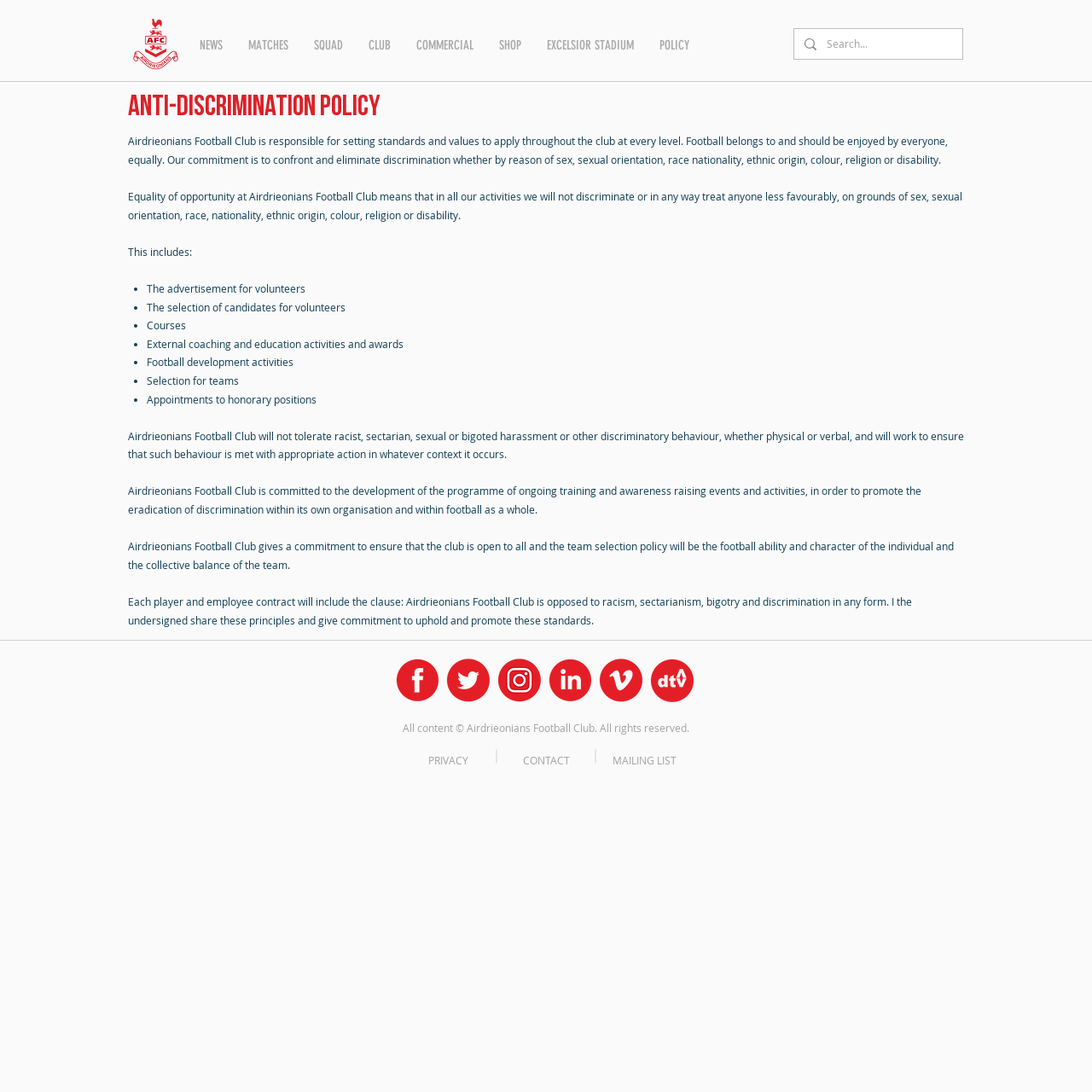How many social media links are available?
Please provide a comprehensive answer to the question based on the webpage screenshot.

At the bottom of the webpage, there are six social media links available, including facebook, twitter, instagram, linkedin, vimeo, and dtv, each represented by an image and a link.